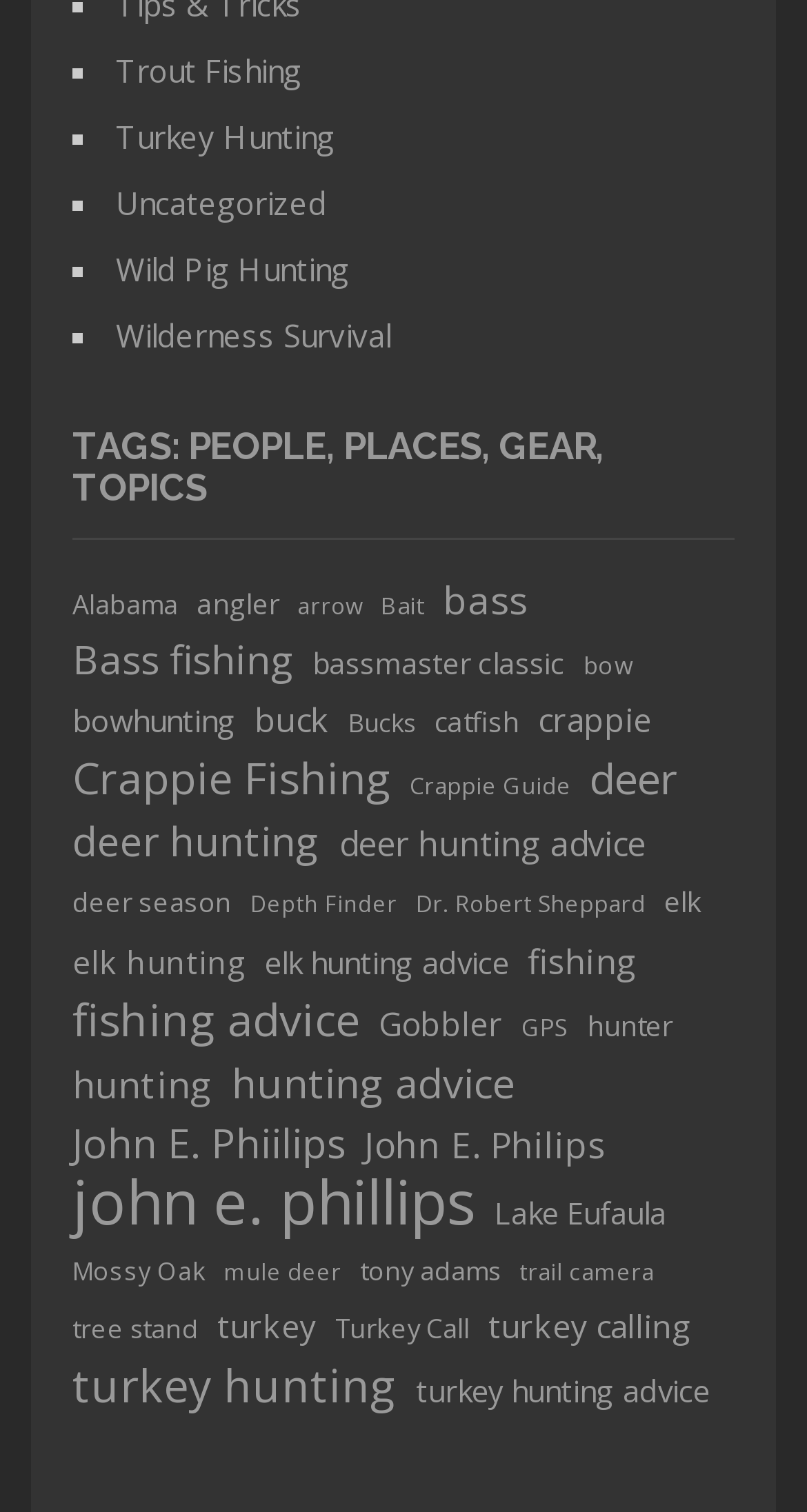Answer the question with a single word or phrase: 
How many items are related to 'bass'?

119